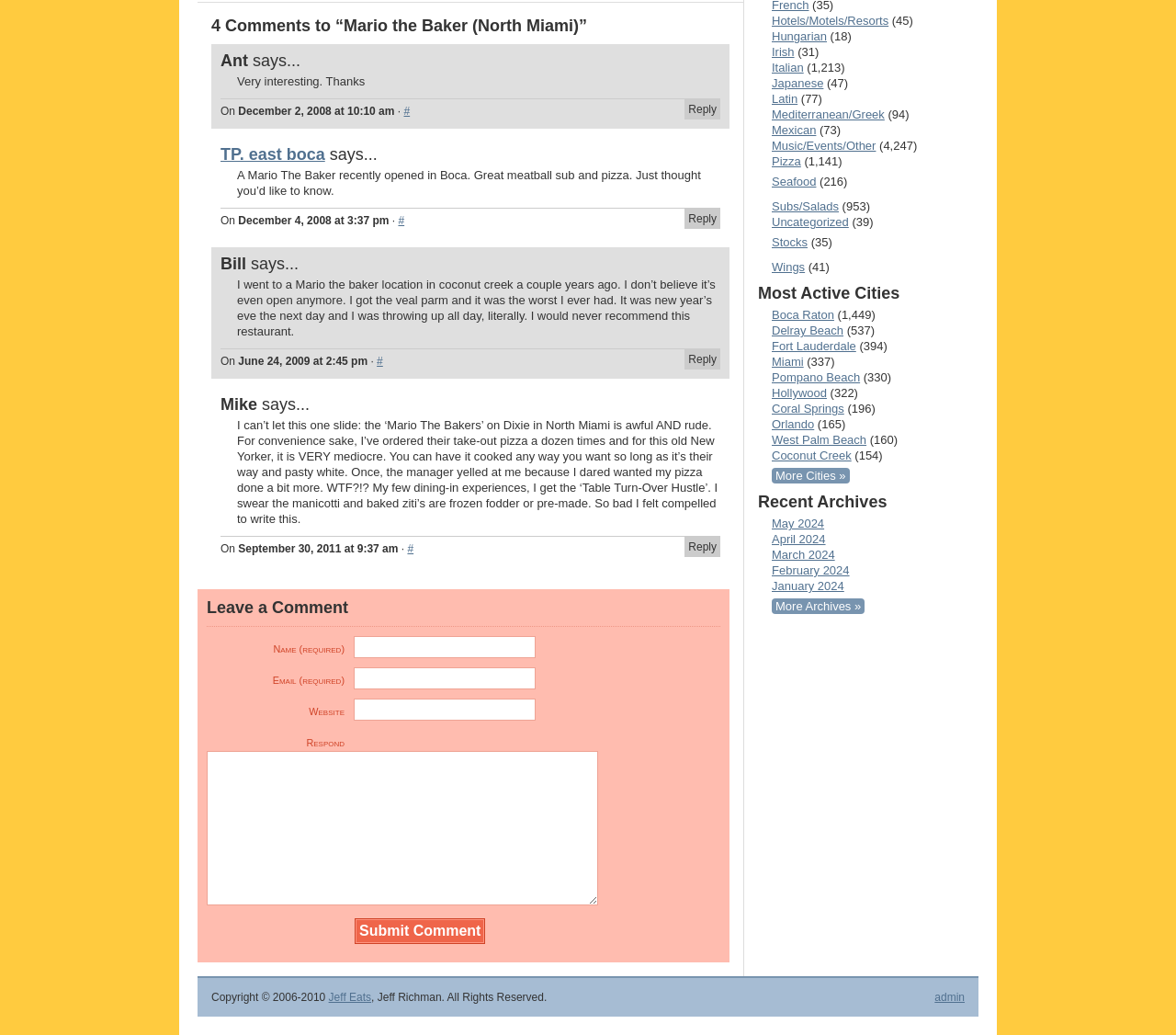Using the provided element description: "parent_node: Respond name="comment"", determine the bounding box coordinates of the corresponding UI element in the screenshot.

[0.176, 0.726, 0.509, 0.875]